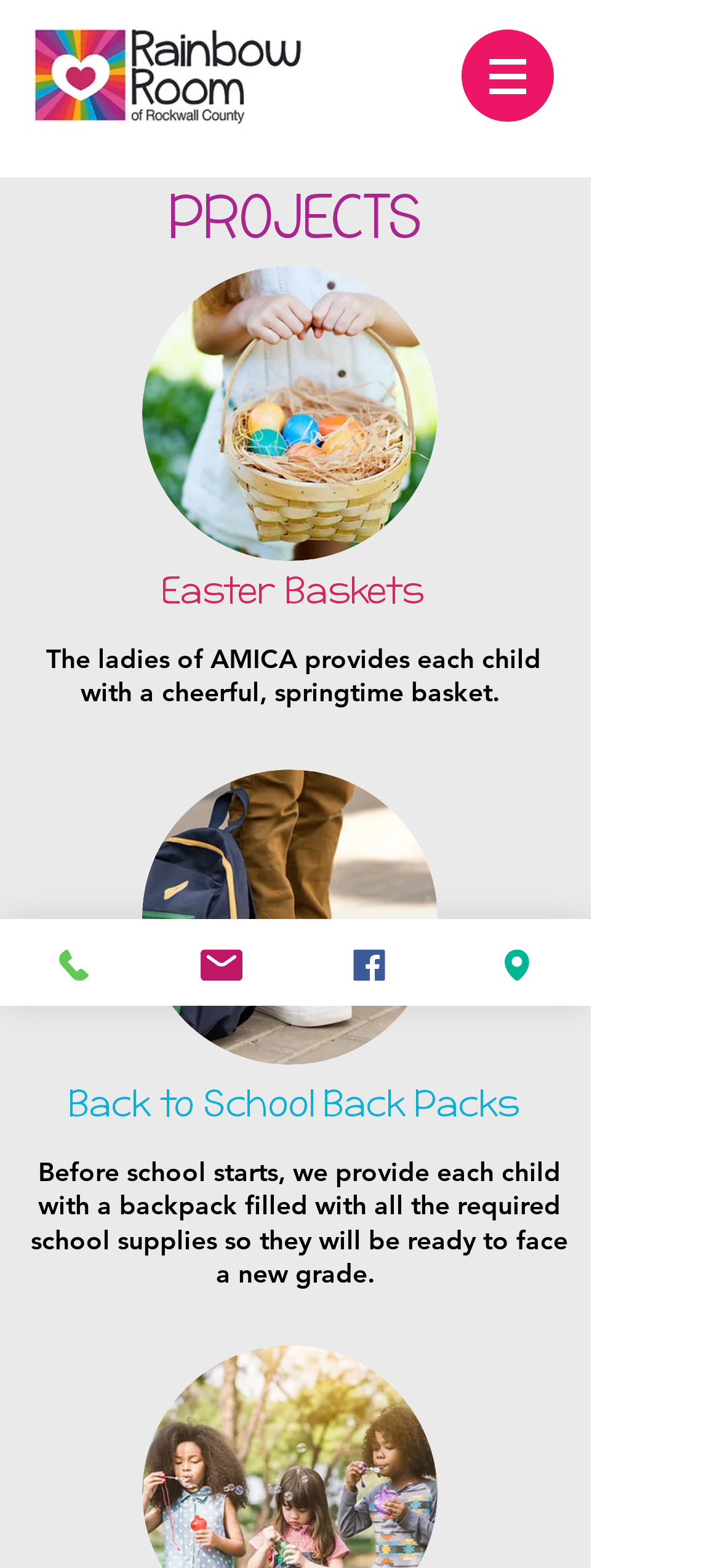Please give a succinct answer using a single word or phrase:
What is the content of the Back to School Back Packs?

School supplies